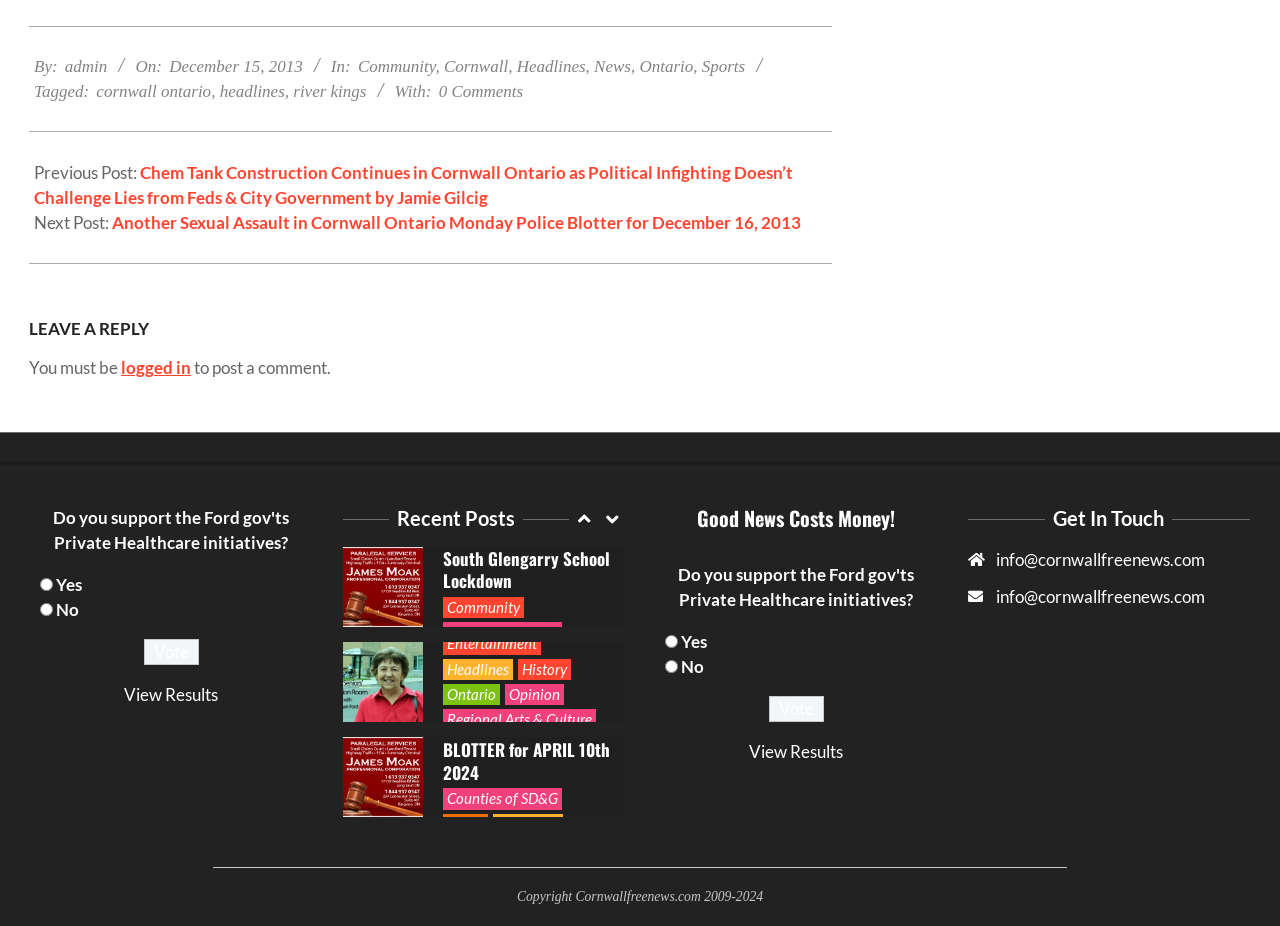Indicate the bounding box coordinates of the element that must be clicked to execute the instruction: "View Results". The coordinates should be given as four float numbers between 0 and 1, i.e., [left, top, right, bottom].

[0.097, 0.739, 0.171, 0.761]